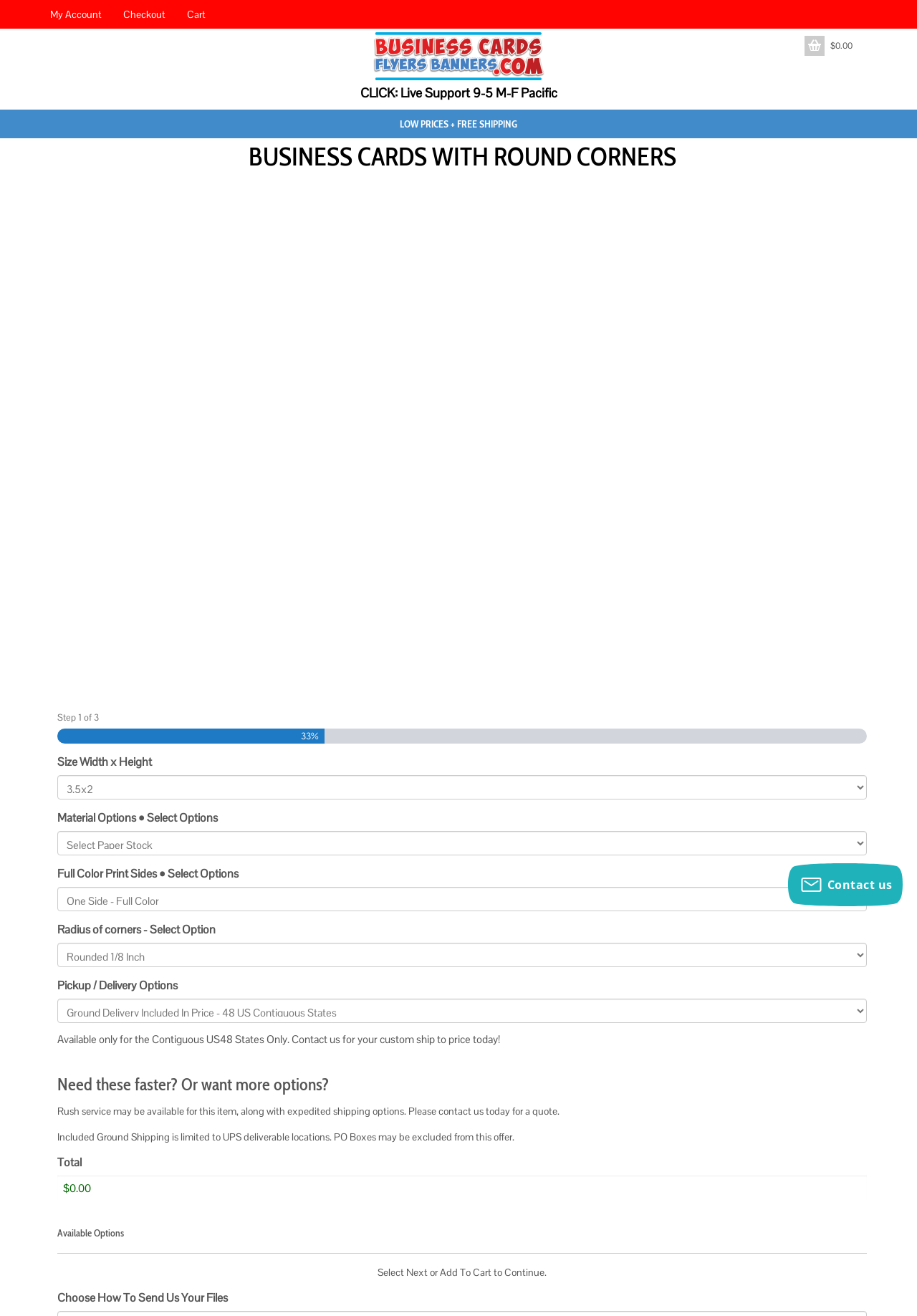Please identify the primary heading of the webpage and give its text content.

Business cards with round corners